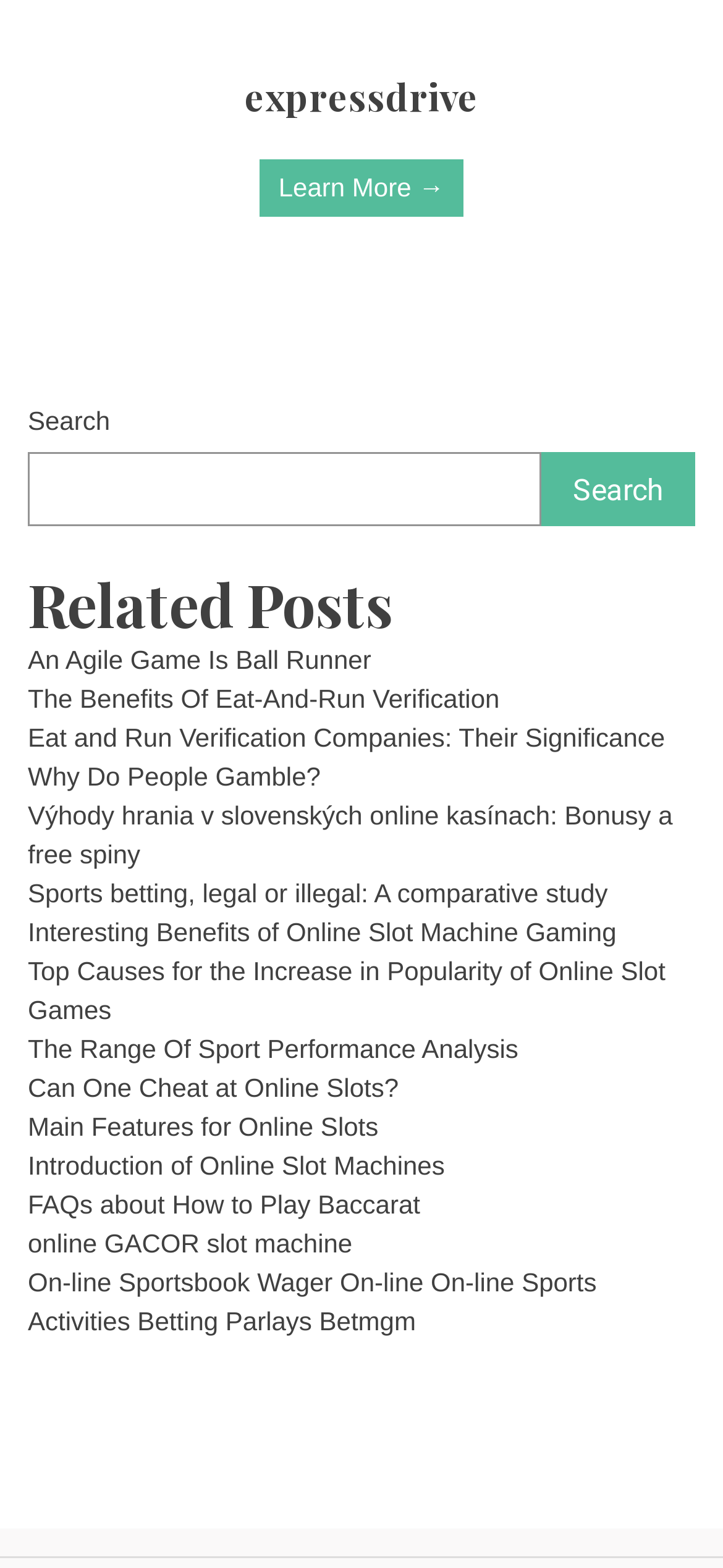Extract the bounding box coordinates of the UI element described by: "parent_node: Search name="s"". The coordinates should include four float numbers ranging from 0 to 1, e.g., [left, top, right, bottom].

[0.038, 0.288, 0.749, 0.335]